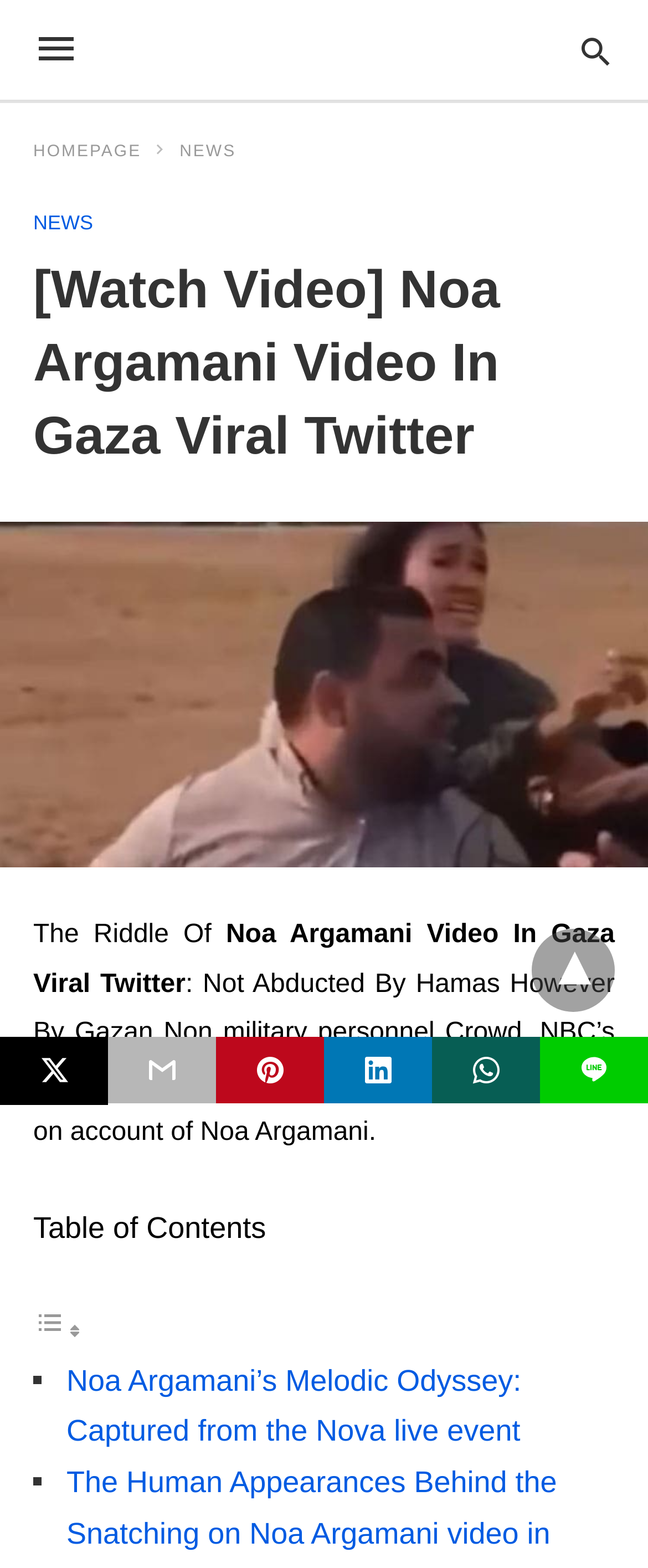Determine the bounding box coordinates of the area to click in order to meet this instruction: "toggle table of content".

[0.051, 0.837, 0.128, 0.858]